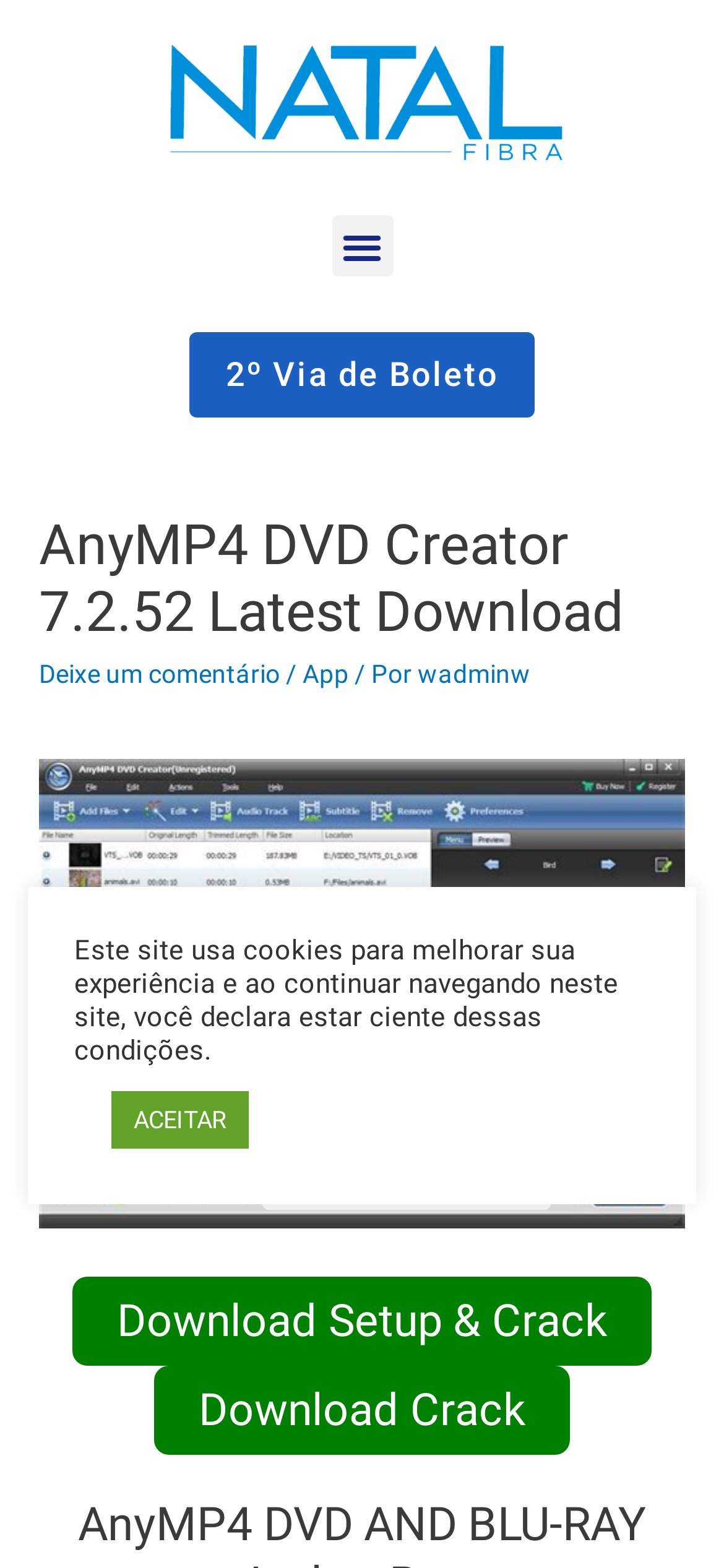Locate the coordinates of the bounding box for the clickable region that fulfills this instruction: "Download Crack".

[0.213, 0.871, 0.787, 0.927]